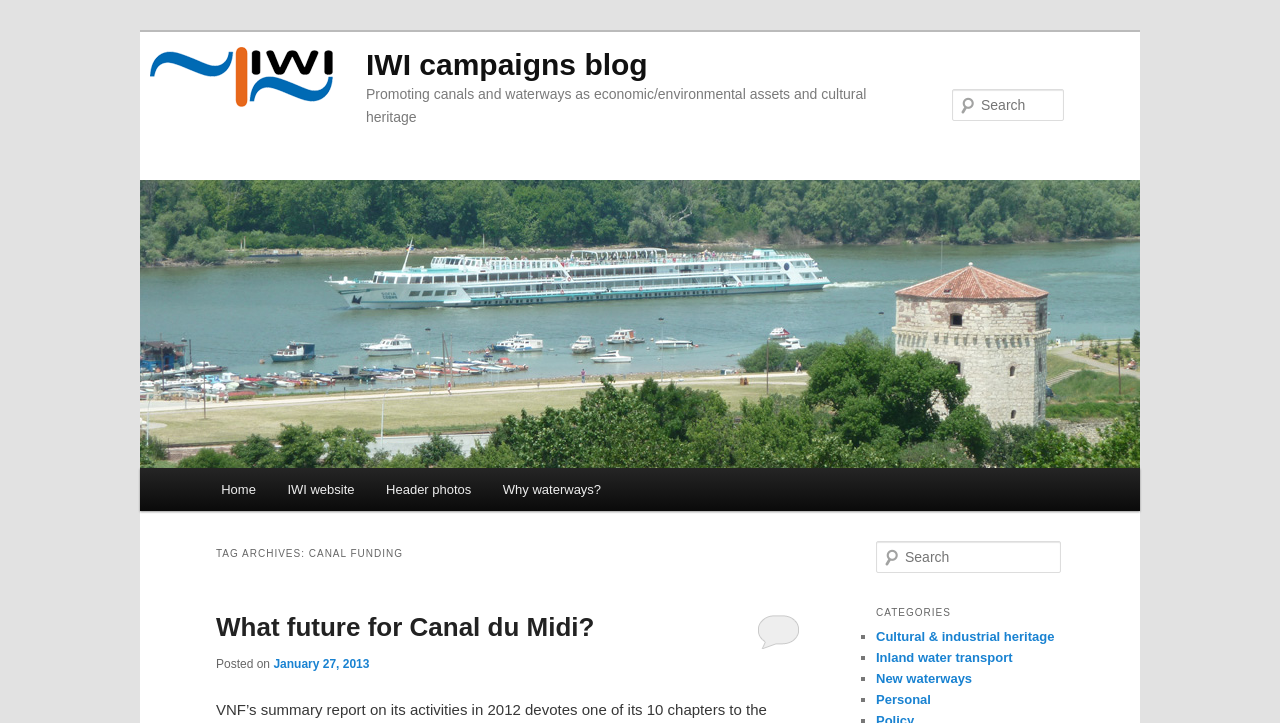Kindly determine the bounding box coordinates for the clickable area to achieve the given instruction: "Read about What future for Canal du Midi?".

[0.169, 0.847, 0.464, 0.889]